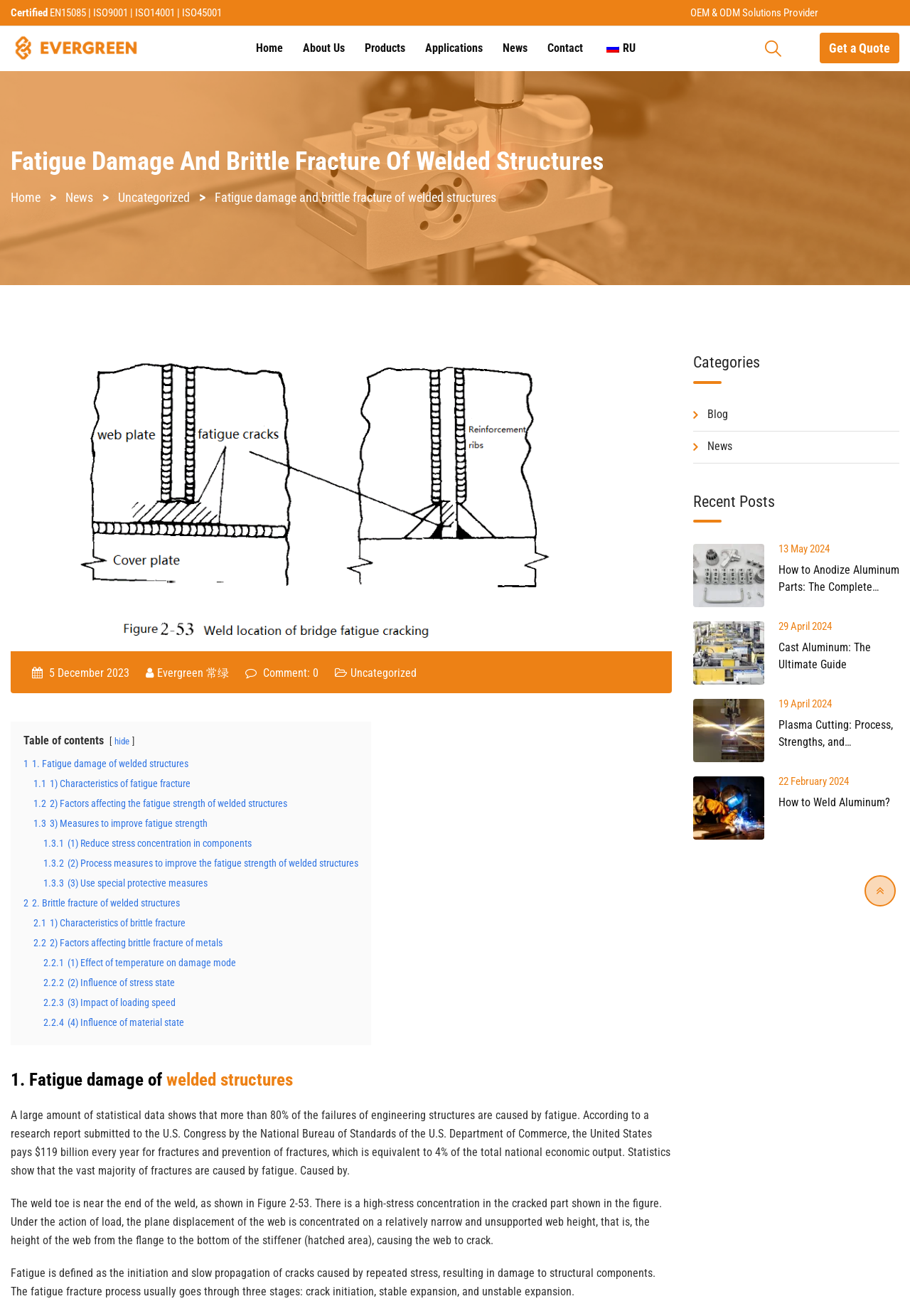Create a detailed summary of all the visual and textual information on the webpage.

The webpage is about fatigue damage and brittle fracture of welded structures. At the top, there is a header section with several links, including "Home", "About Us", "Products", "Applications", "News", and "Contact". On the right side of the header, there is a language selection option with a Russian flag icon. Below the header, there is a main content section with a heading "Fatigue Damage And Brittle Fracture Of Welded Structures".

The main content section is divided into several subsections. The first subsection is about fatigue damage of welded structures, which includes a table of contents with links to different sections, such as "Characteristics of fatigue fracture", "Factors affecting the fatigue strength of welded structures", and "Measures to improve fatigue strength". Below the table of contents, there is a paragraph of text discussing the importance of fatigue damage and its economic impact.

The next subsection is about brittle fracture of welded structures, which also includes a table of contents with links to different sections, such as "Characteristics of brittle fracture", "Factors affecting brittle fracture of metals", and "Influence of material state". Below the table of contents, there are several paragraphs of text discussing the characteristics and factors affecting brittle fracture.

On the right side of the main content section, there is a sidebar with several sections, including "Categories", "Recent Posts", and a list of recent blog posts with images and dates. The recent blog posts include "Anodize Aluminum parts", "How to Anodize Aluminum Parts: The Complete Guide", "Die Casting", "Cast Aluminum: The Ultimate Guide", "plasma cutting", "Plasma Cutting: Process, Strengths, and Weaknesses", and "How to Weld Aluminum?".

At the bottom of the webpage, there is a footer section with a link to the top of the page and a copyright symbol.